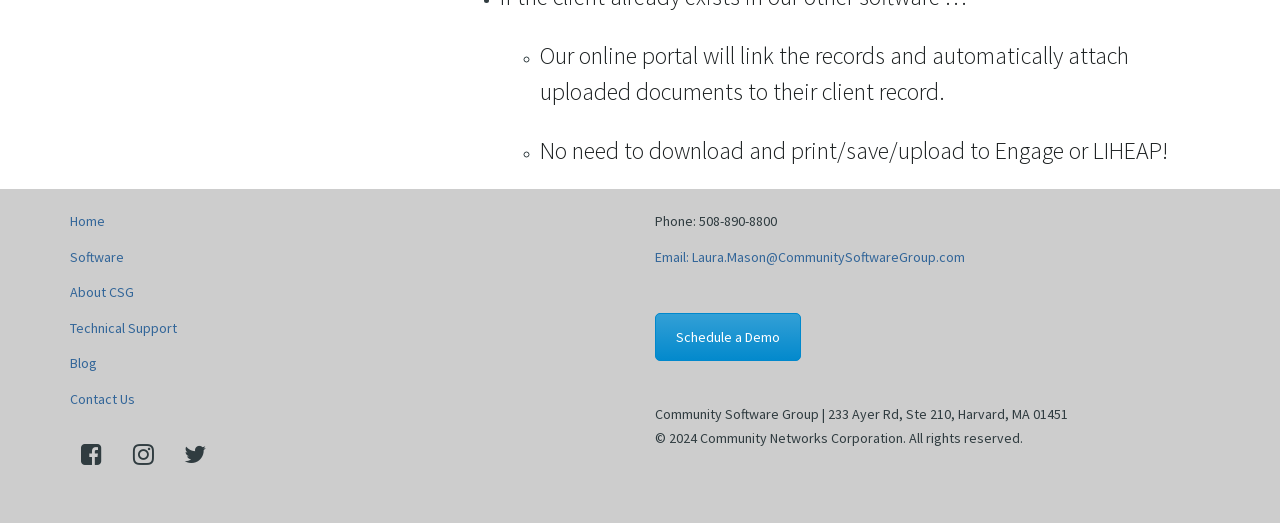What is the purpose of the online portal mentioned on the webpage?
From the image, provide a succinct answer in one word or a short phrase.

Link records and attach uploaded documents